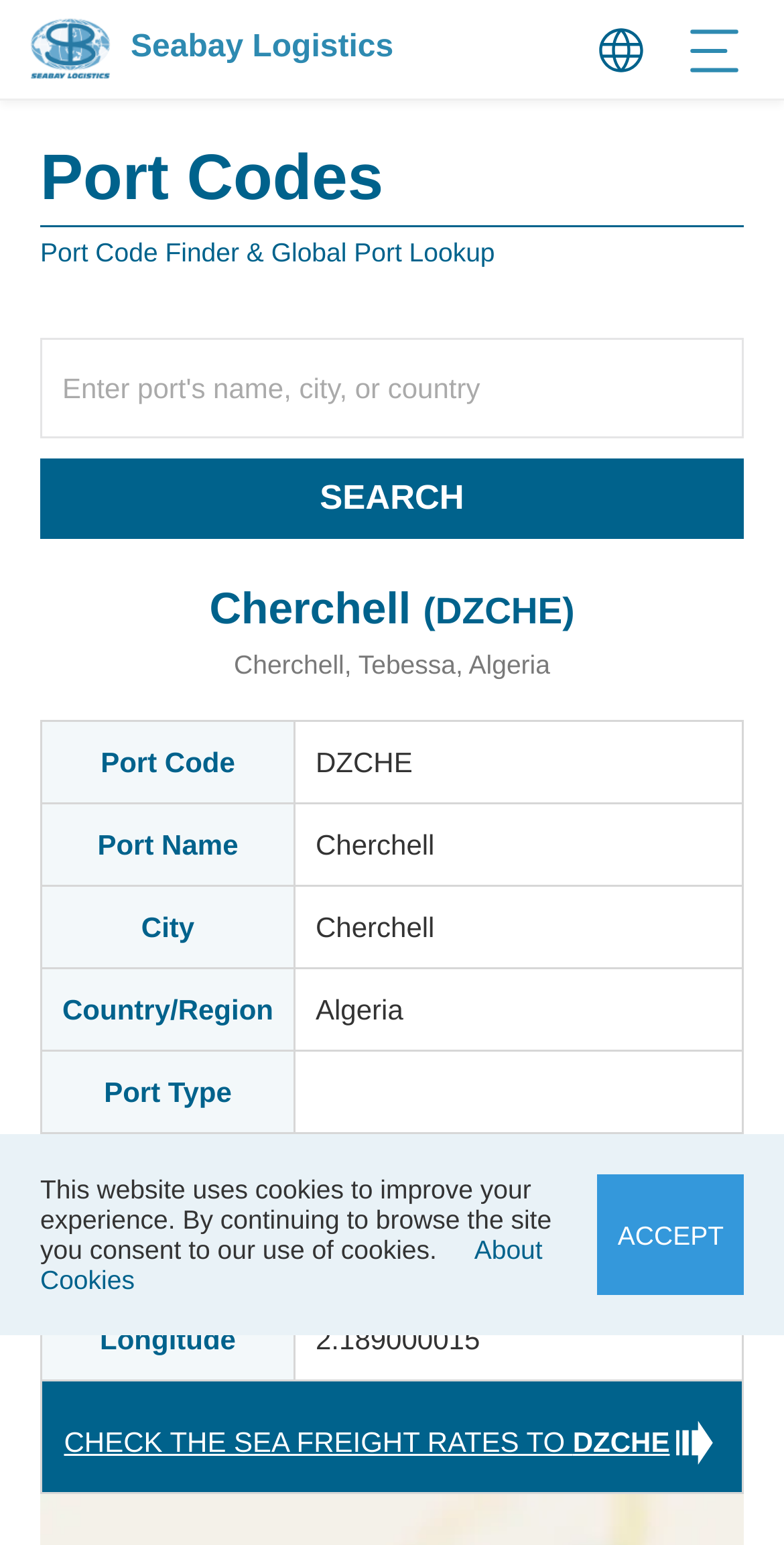Find the bounding box coordinates for the area that should be clicked to accomplish the instruction: "Check the sea freight rates to DZCHE".

[0.082, 0.922, 0.854, 0.943]